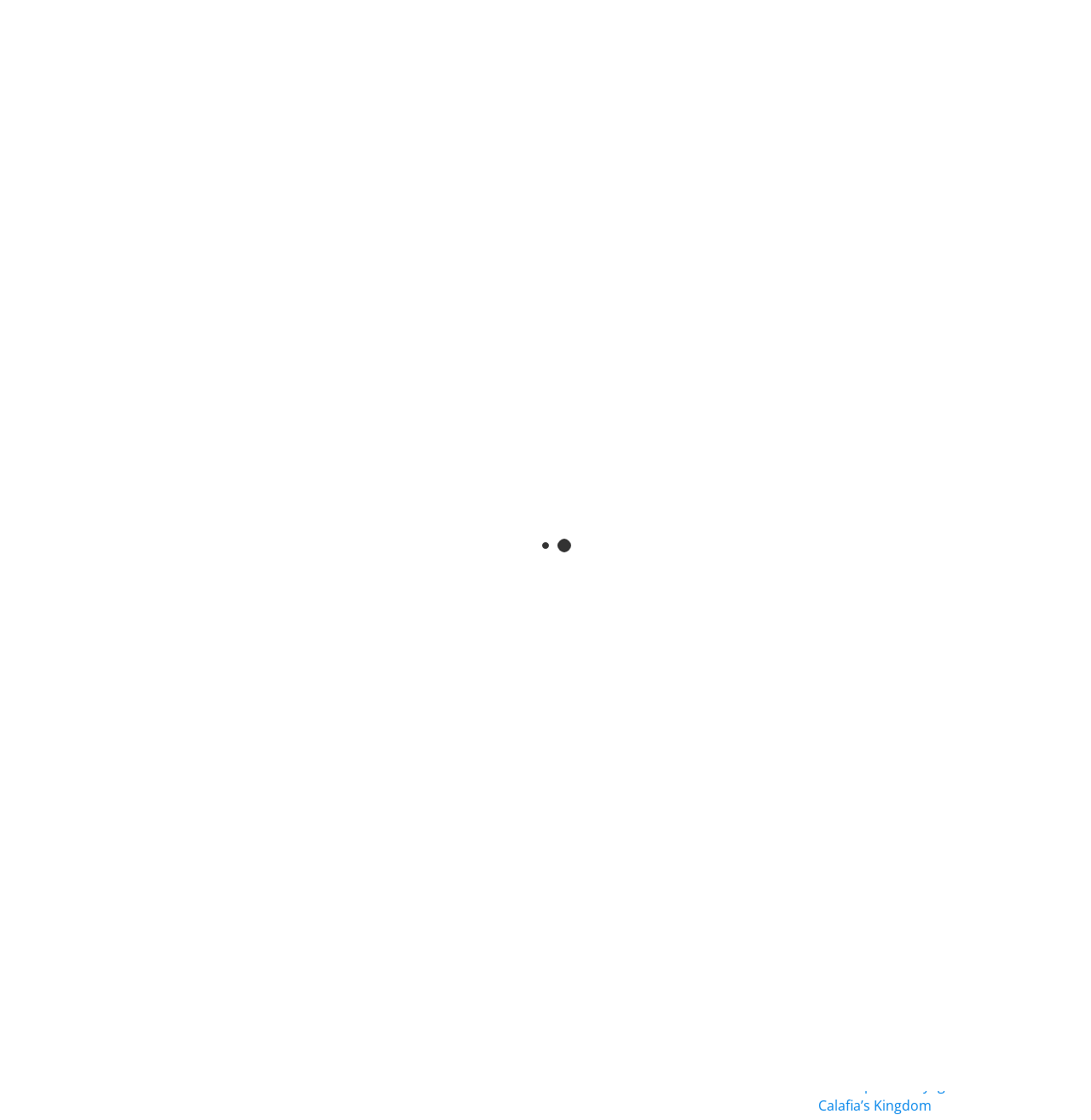What is the rating of the book?
Based on the content of the image, thoroughly explain and answer the question.

I found the rating of the book by looking at the text 'Recommended' which is a clear indication of the book's rating, and it is also mentioned in the review section of the webpage.